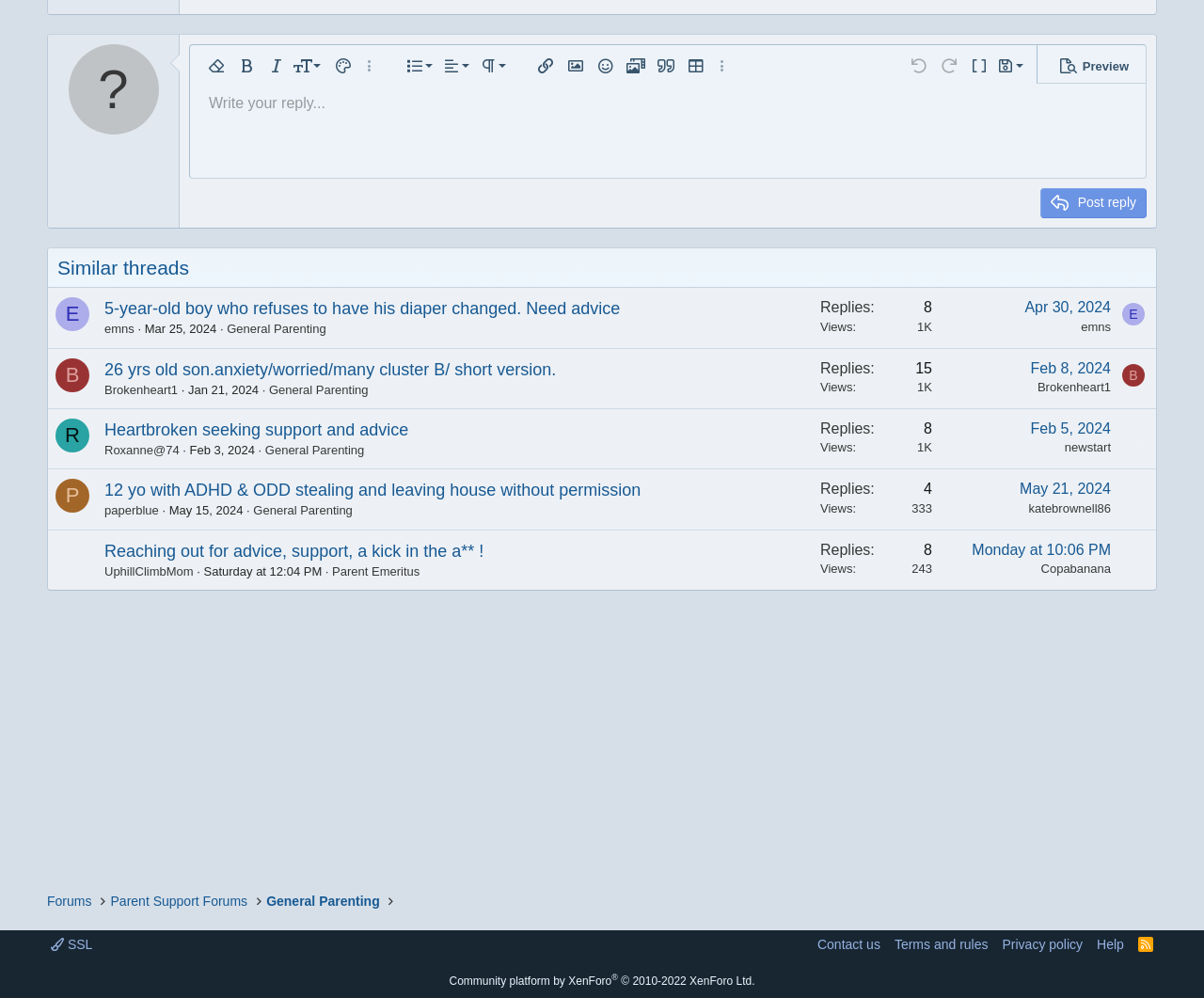Locate the bounding box coordinates of the clickable region to complete the following instruction: "Call the phone number."

None